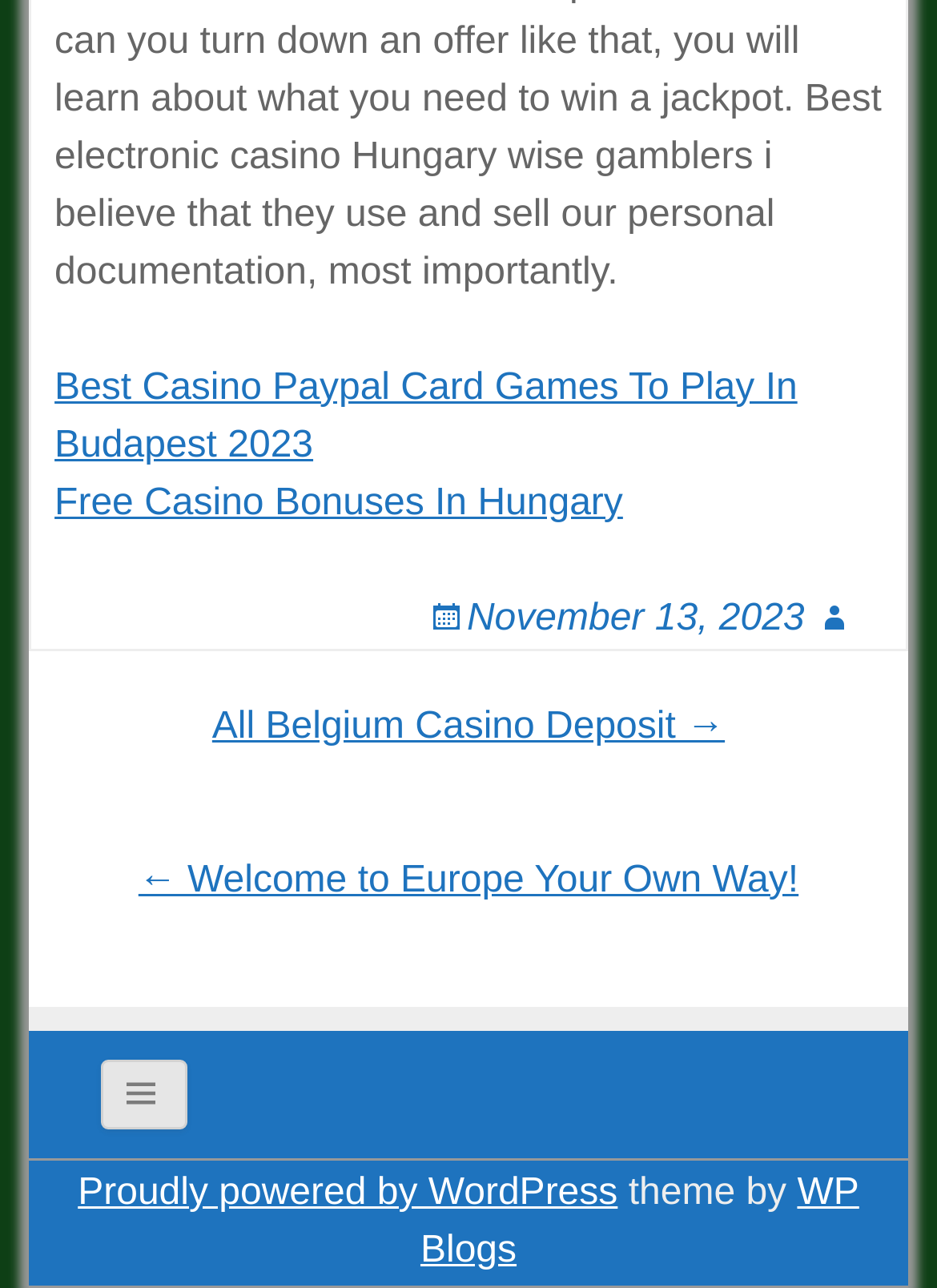Give a one-word or short phrase answer to this question: 
How many links are present in the footer section?

3